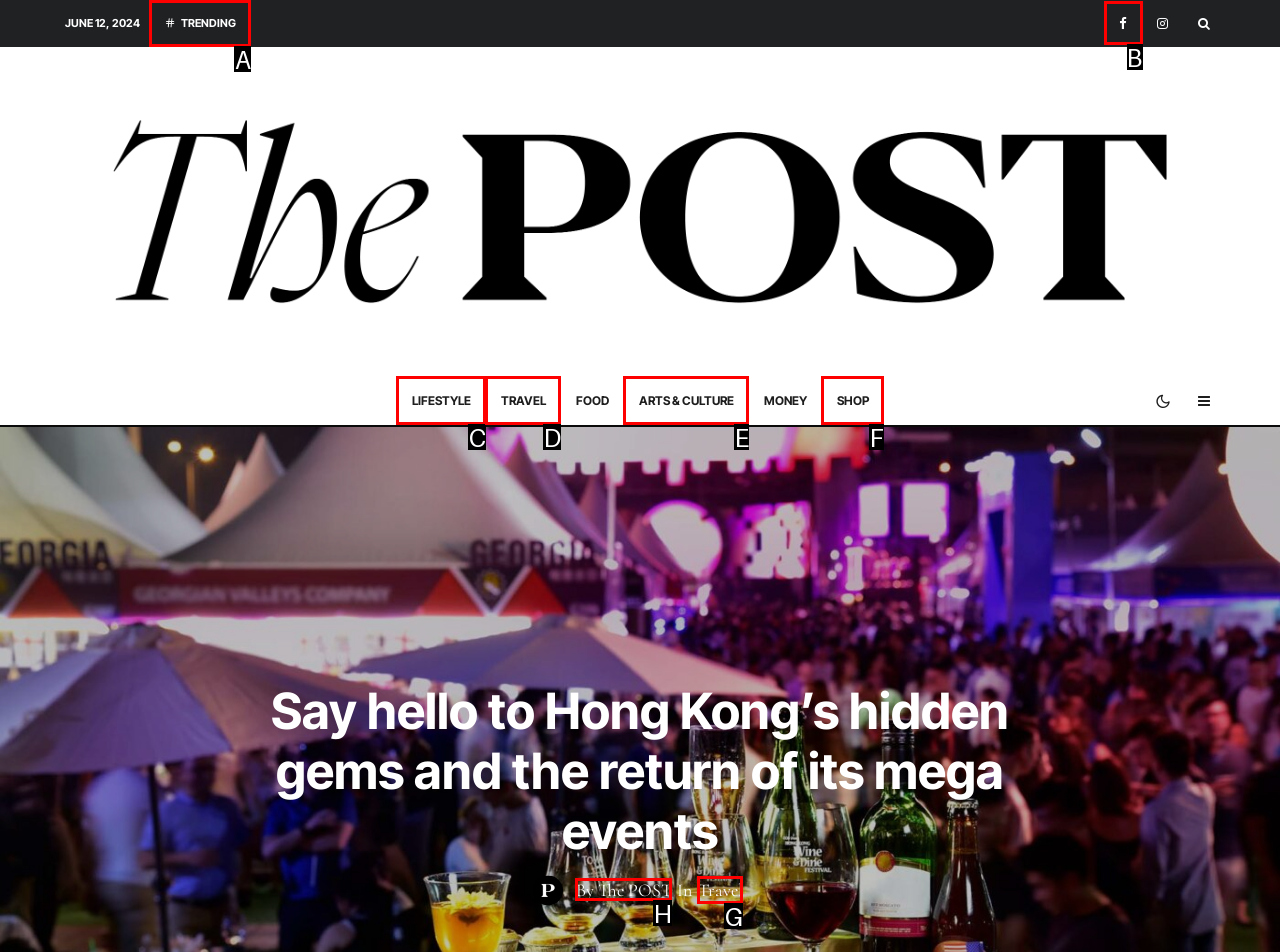Identify the correct option to click in order to accomplish the task: Click on TRENDING Provide your answer with the letter of the selected choice.

A